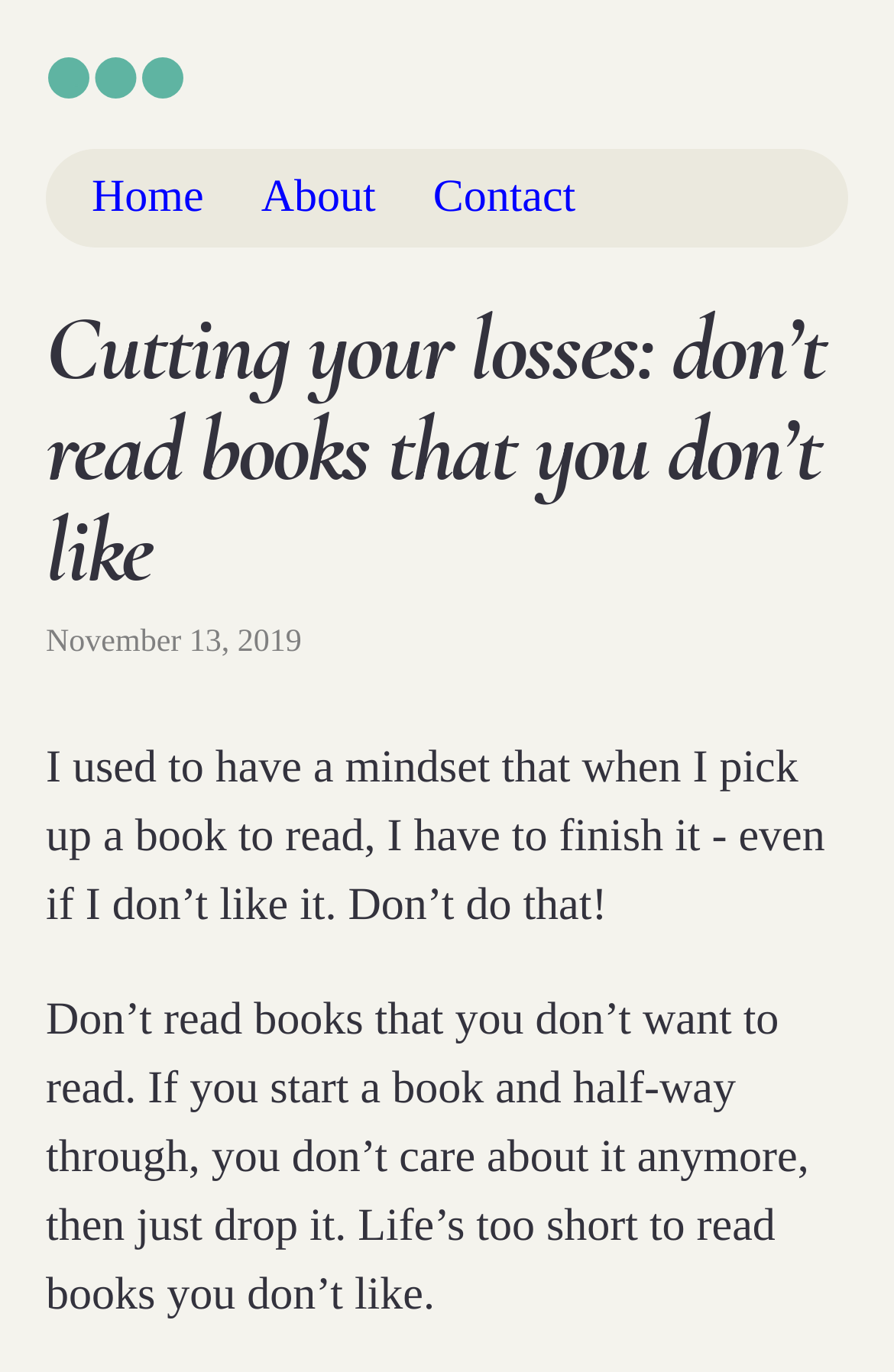Use a single word or phrase to answer the following:
What is the author's advice about reading books?

Don't read books you don't like